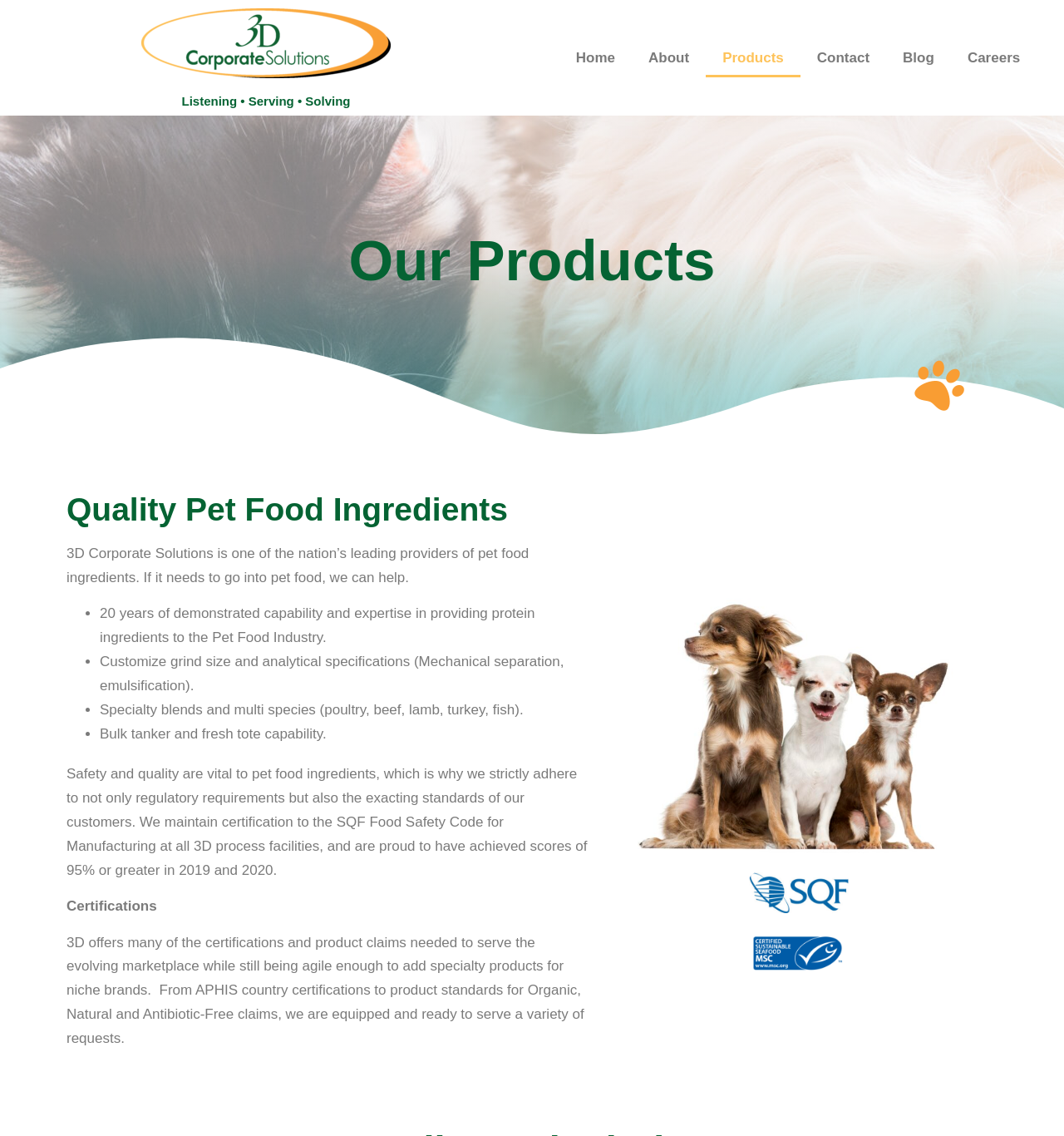Answer the question in a single word or phrase:
What is the company's approach to safety and quality?

Strict adherence to regulatory requirements and customer standards